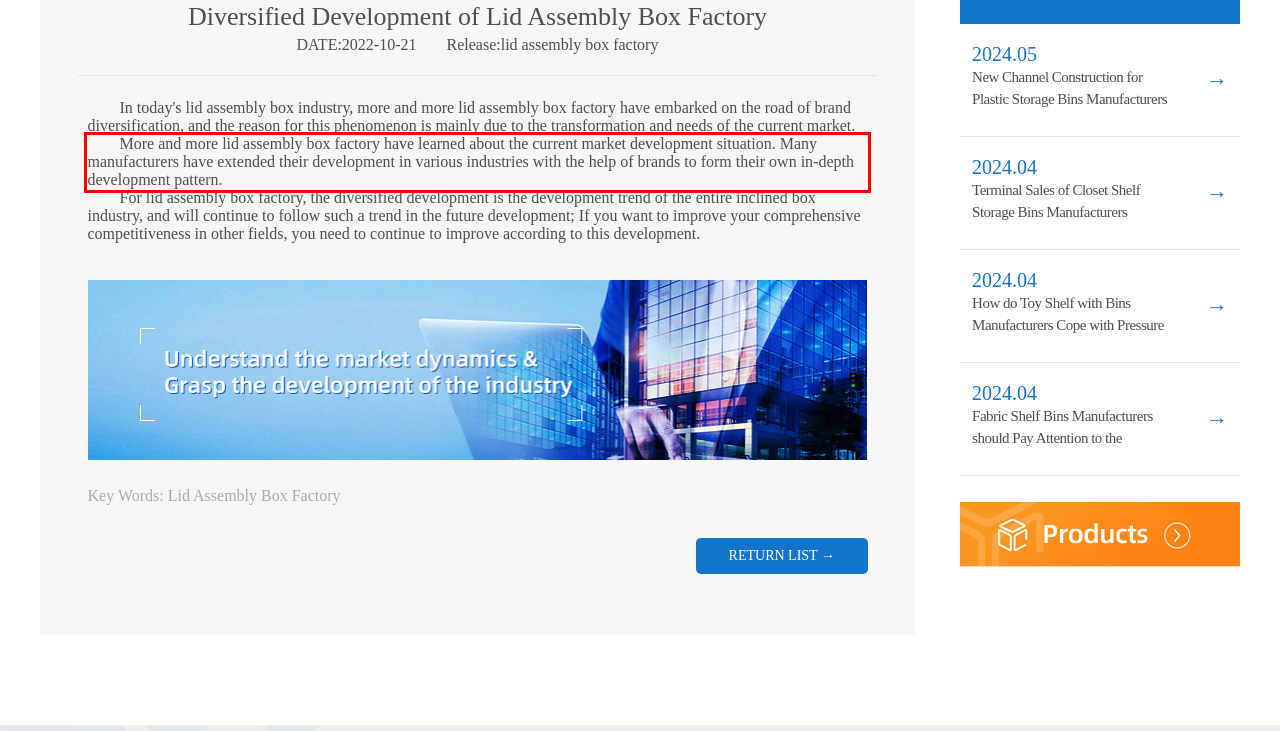You are provided with a screenshot of a webpage featuring a red rectangle bounding box. Extract the text content within this red bounding box using OCR.

More and more lid assembly box factory have learned about the current market development situation. Many manufacturers have extended their development in various industries with the help of brands to form their own in-depth development pattern.